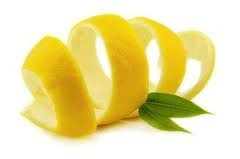Provide a thorough description of what you see in the image.

The image features vibrant yellow lemon peels artistically arranged, showcasing the fresh, zesty texture and color of the rind. Several spirals of peel overlap, creating a lively display that emphasizes their bright hue. Accompanying the peels is a small green leaf, adding a touch of natural contrast and suggesting the freshness of the lemons. This presentation captures the essence of lemon, often described as having a sour taste, and reflects its common culinary uses, such as in flavoring dishes, beverages, and desserts. The image evokes a sense of freshness and vibrancy, characteristic of the ingredients used in various recipes.